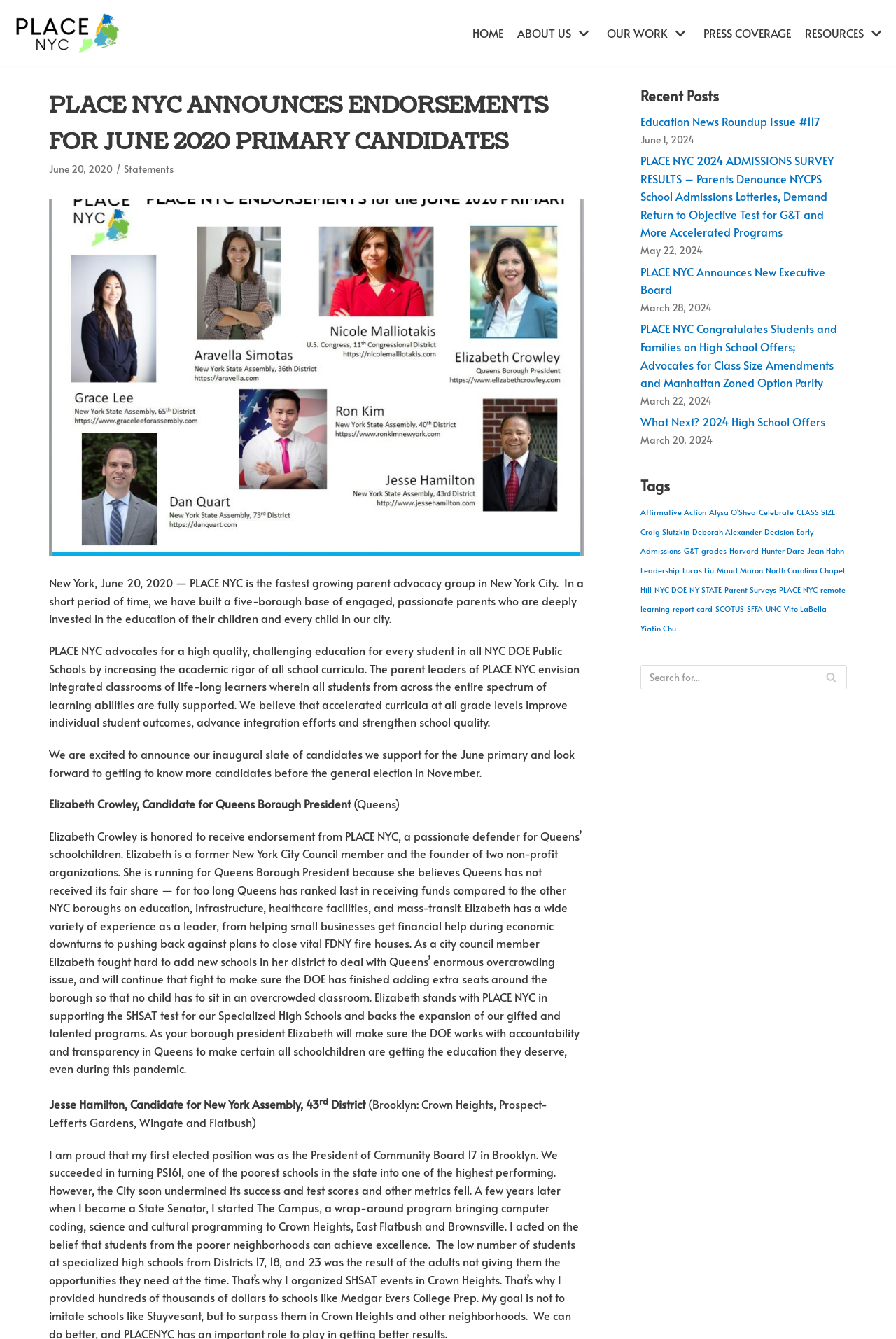What is the topic of the recent posts section?
Please answer using one word or phrase, based on the screenshot.

Education news